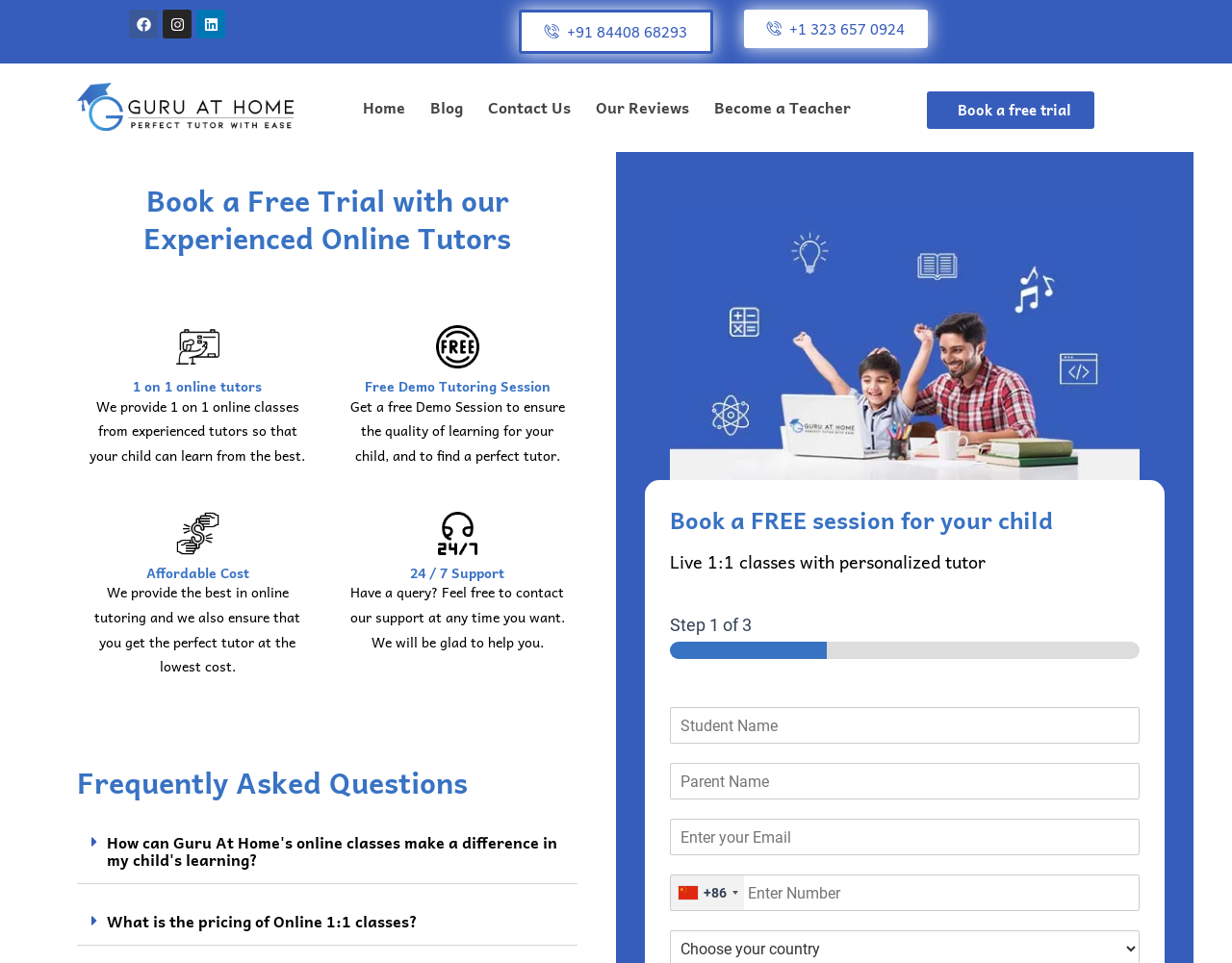Please indicate the bounding box coordinates of the element's region to be clicked to achieve the instruction: "Select a country from the dropdown list". Provide the coordinates as four float numbers between 0 and 1, i.e., [left, top, right, bottom].

[0.545, 0.91, 0.604, 0.946]